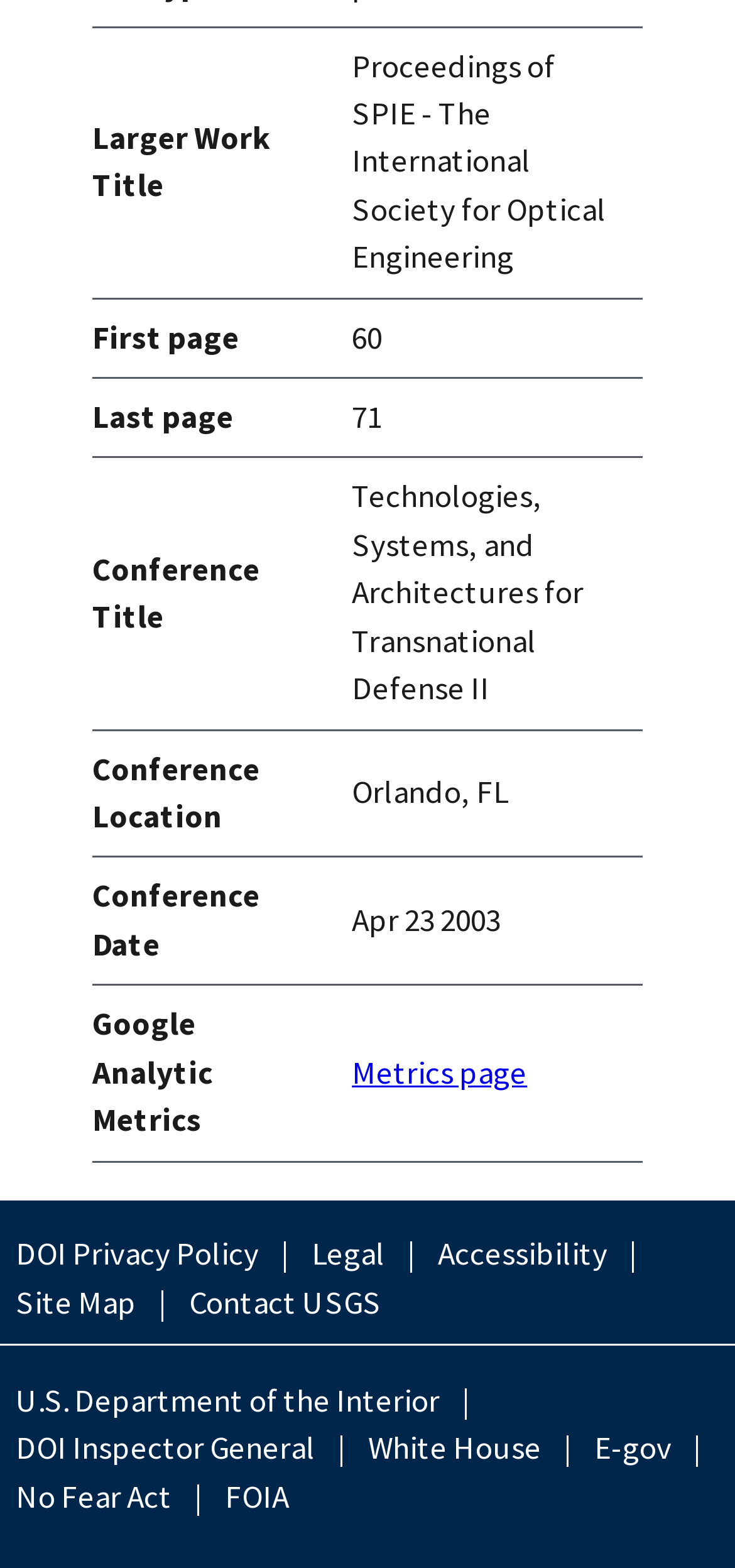Using the information in the image, give a detailed answer to the following question: What is the conference date?

I found the answer by looking at the fourth row of the table, where the row header is 'Conference Date' and the corresponding grid cell contains the text 'Apr 23 2003'.